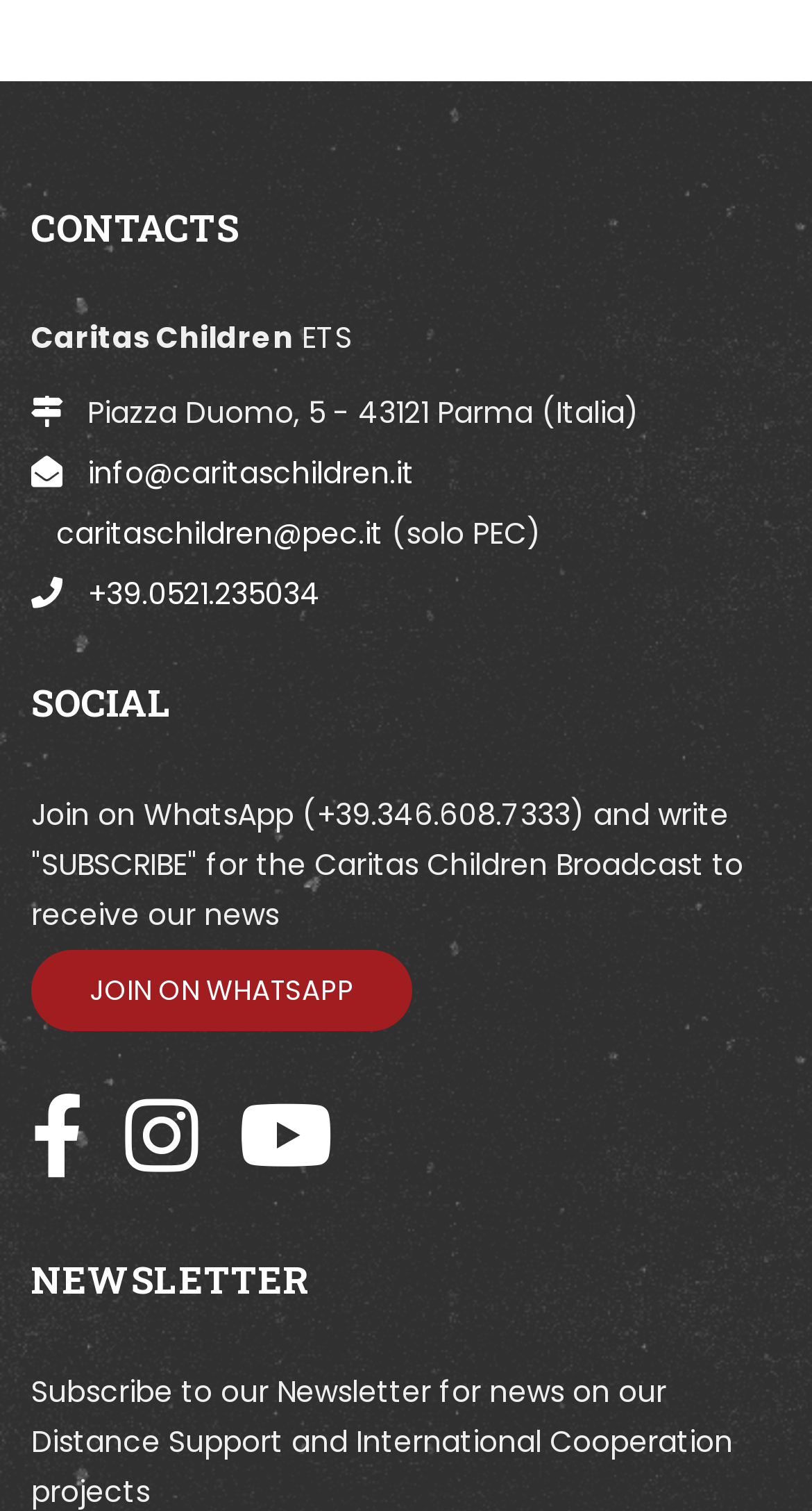Please specify the bounding box coordinates for the clickable region that will help you carry out the instruction: "Subscribe to the newsletter".

[0.038, 0.833, 0.962, 0.863]